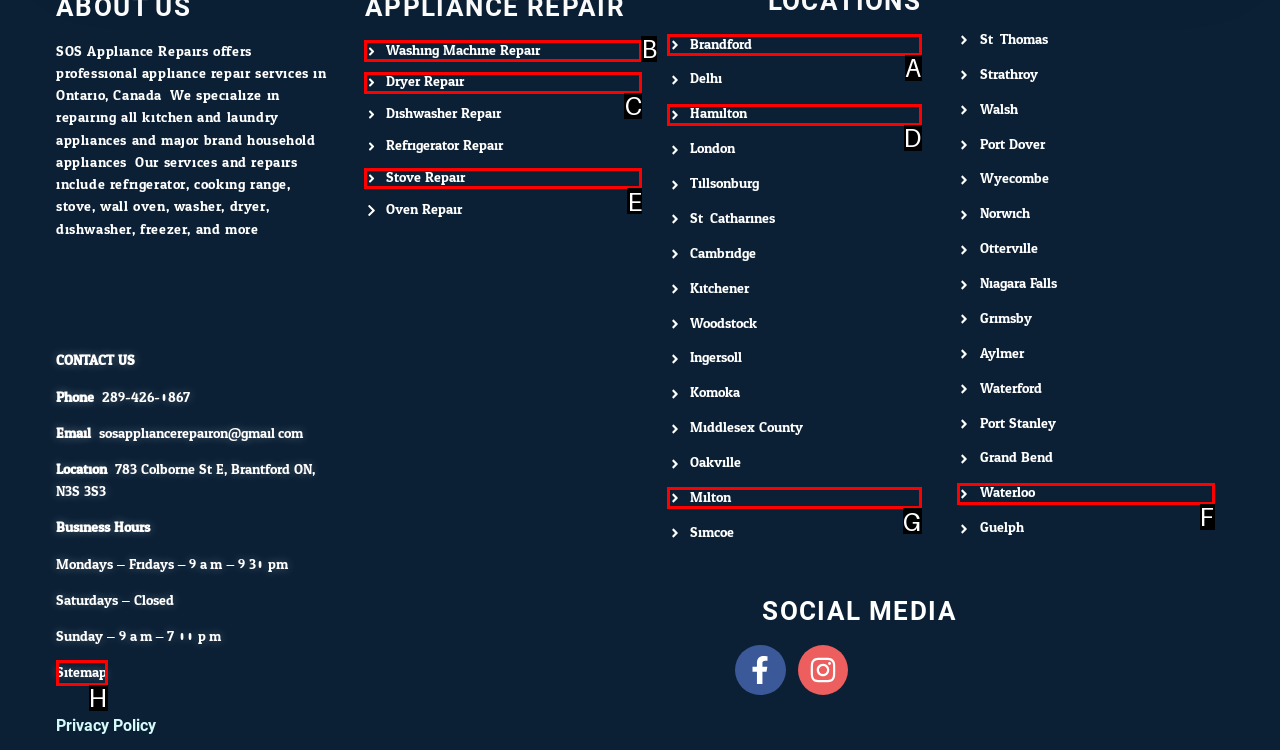Which UI element corresponds to this description: Washing Machine Repair
Reply with the letter of the correct option.

B